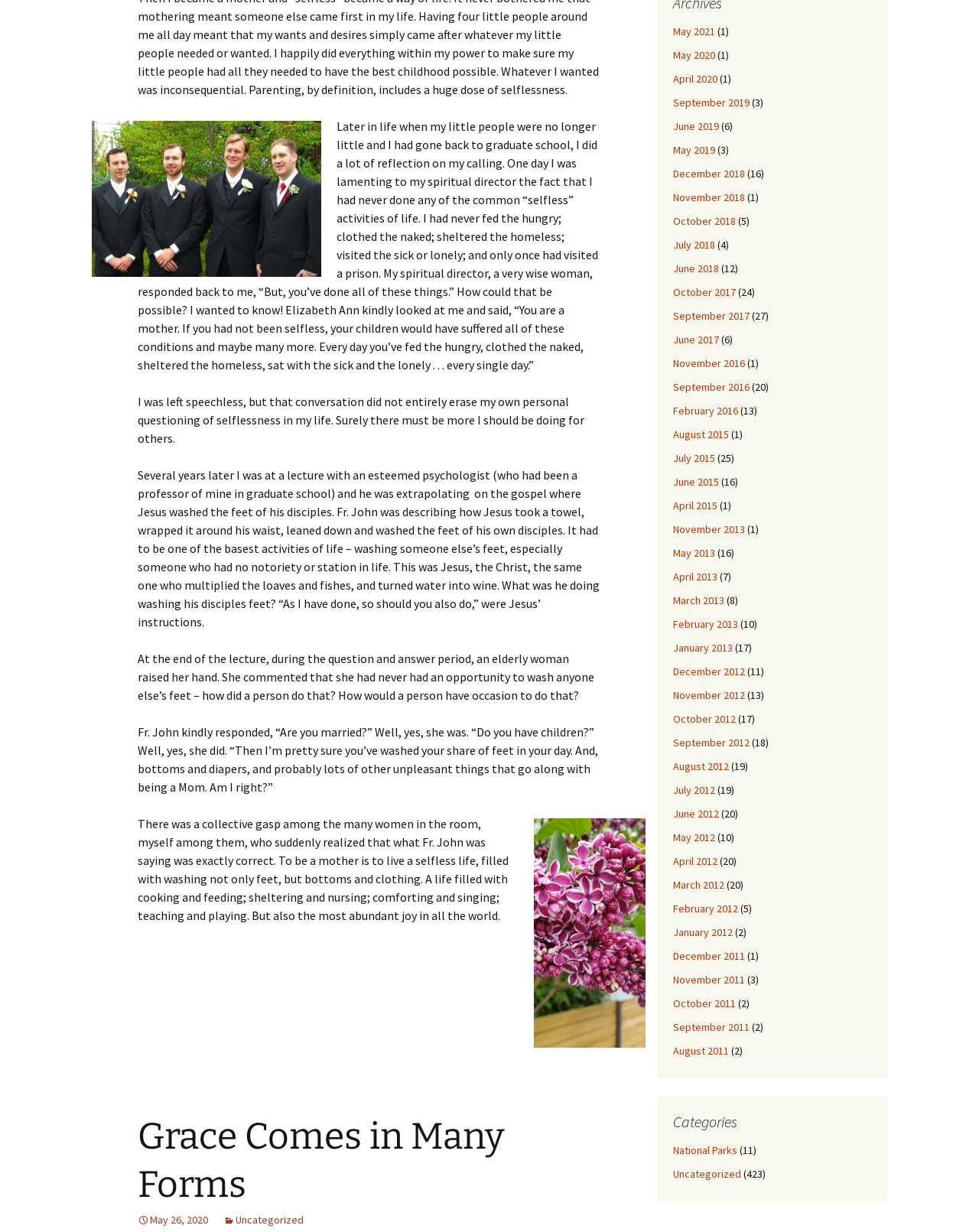Locate the bounding box of the UI element defined by this description: "Grace Comes in Many Forms". The coordinates should be given as four float numbers between 0 and 1, formatted as [left, top, right, bottom].

[0.141, 0.905, 0.515, 0.979]